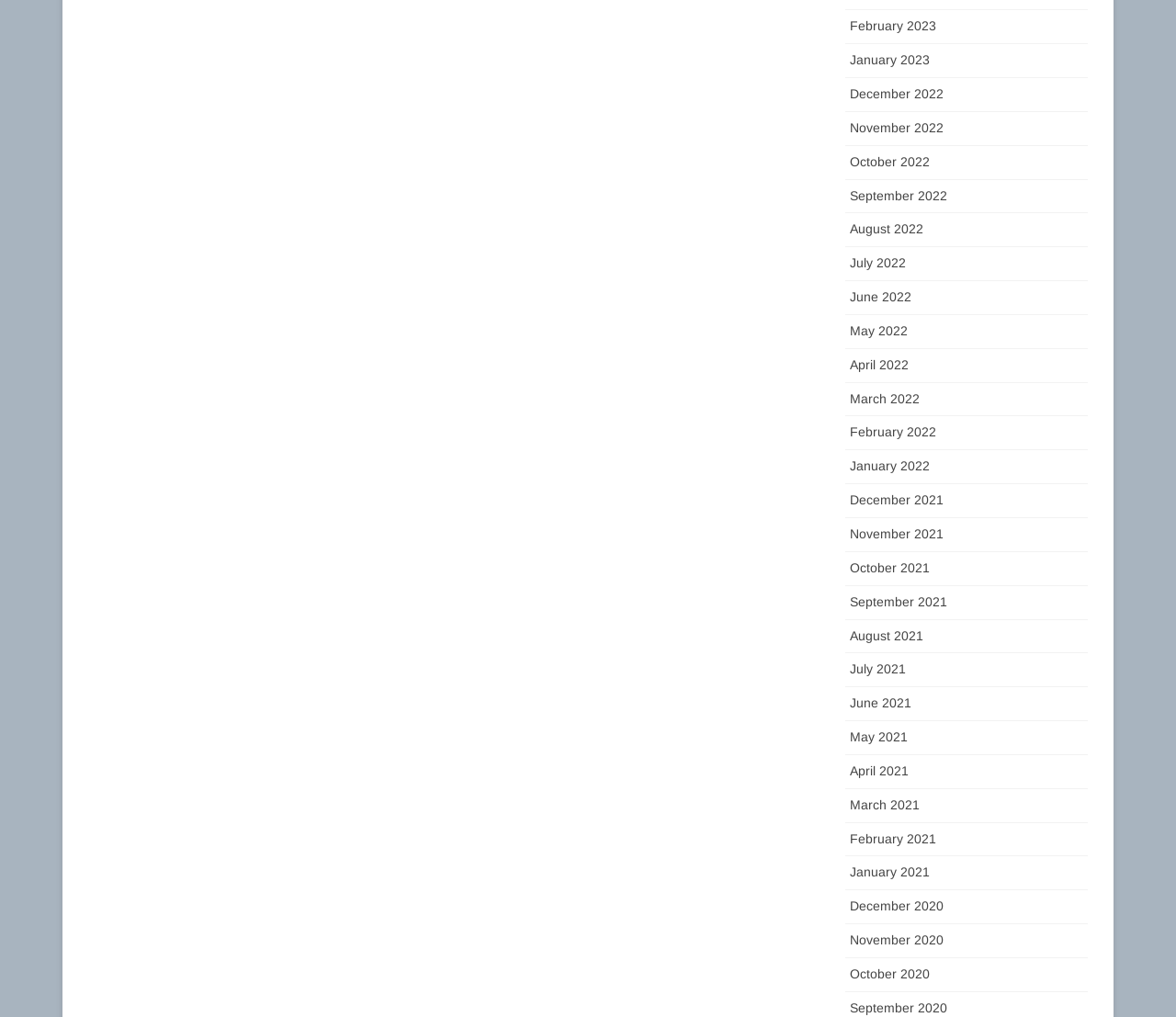Using the provided element description "Web Development", determine the bounding box coordinates of the UI element.

None